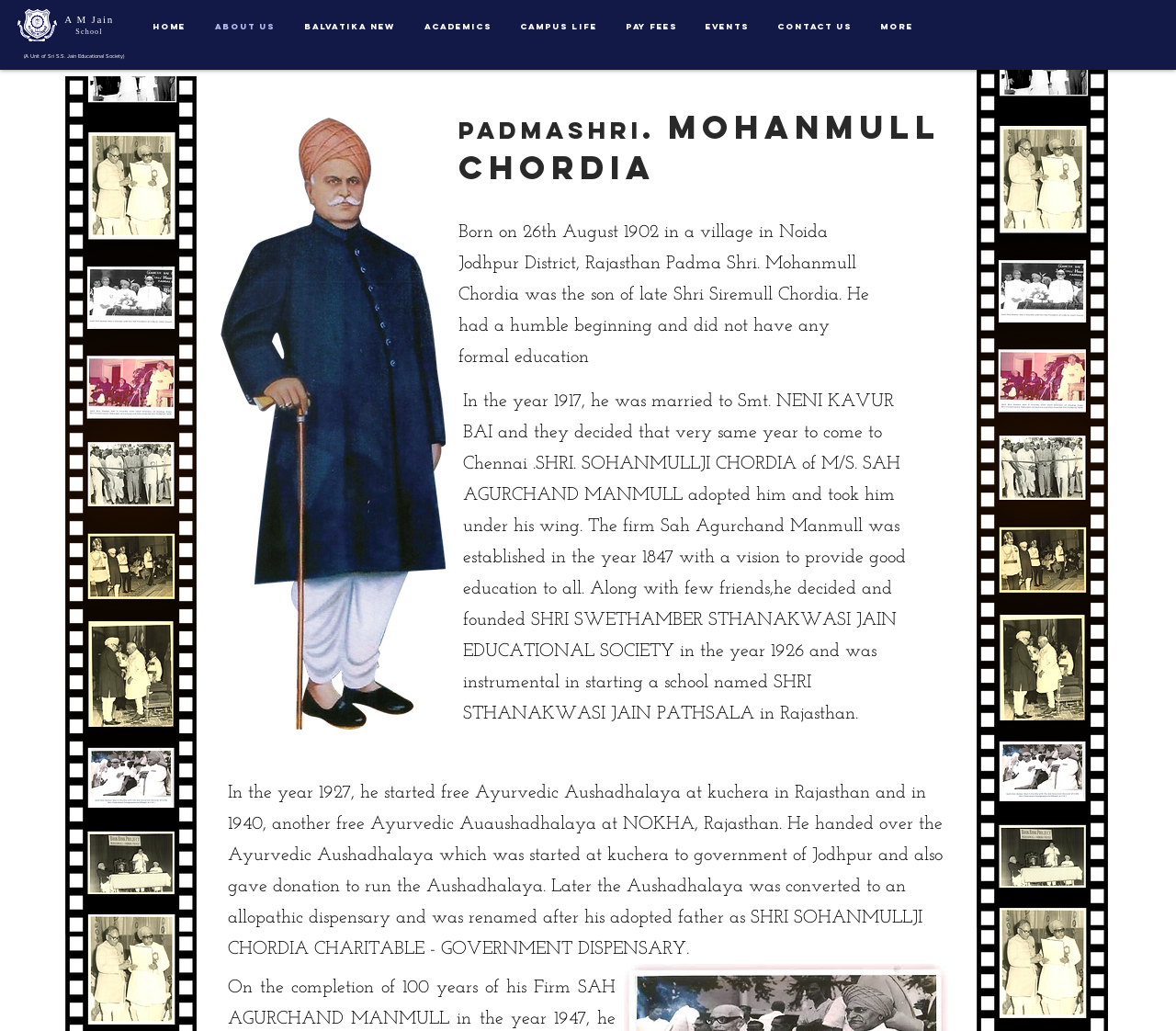How many navigation links are there?
Answer the question with a single word or phrase by looking at the picture.

8